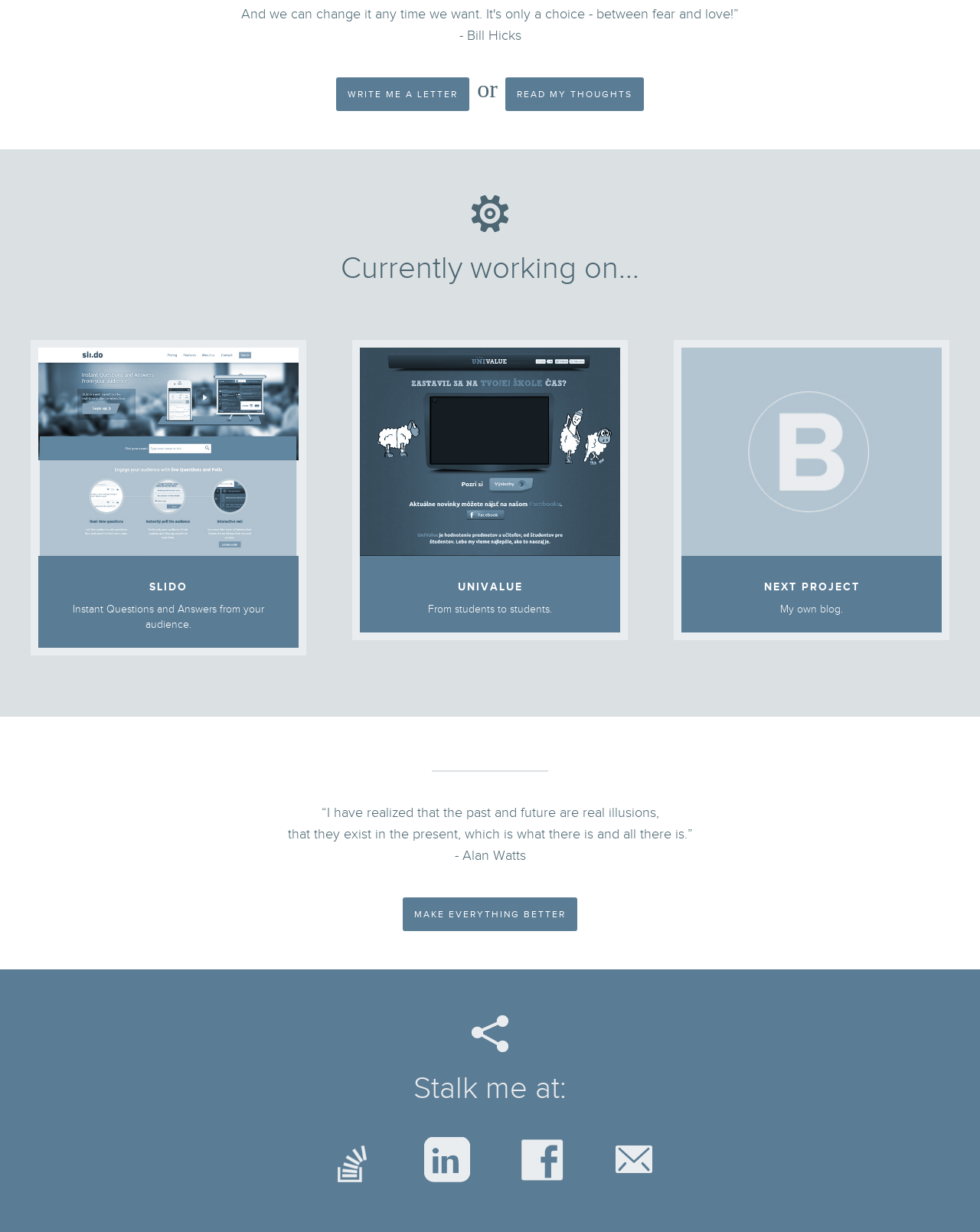Find the bounding box coordinates of the UI element according to this description: "alt="stackoverflow"".

[0.335, 0.93, 0.382, 0.96]